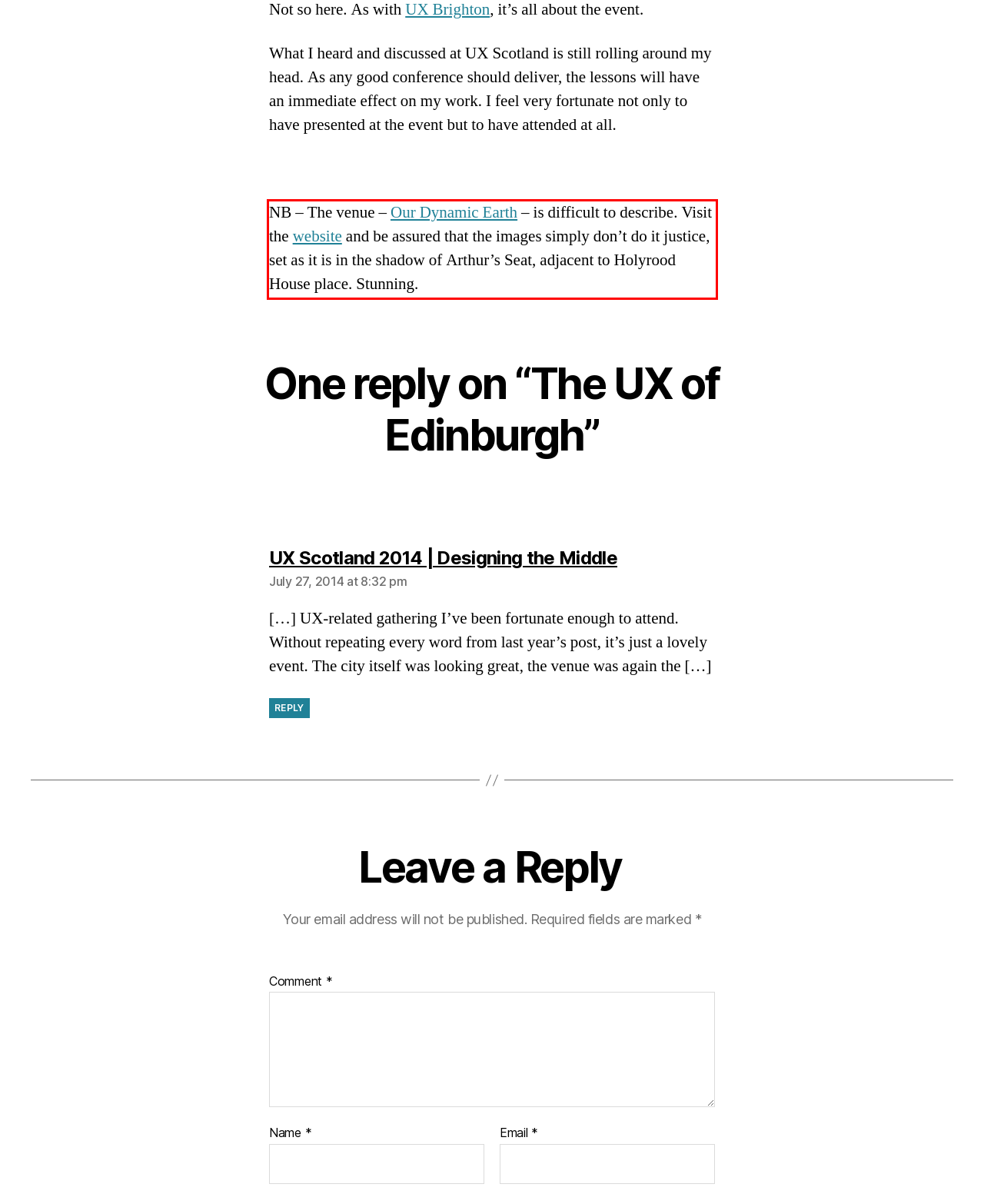Observe the screenshot of the webpage that includes a red rectangle bounding box. Conduct OCR on the content inside this red bounding box and generate the text.

NB – The venue – Our Dynamic Earth – is difficult to describe. Visit the website and be assured that the images simply don’t do it justice, set as it is in the shadow of Arthur’s Seat, adjacent to Holyrood House place. Stunning.